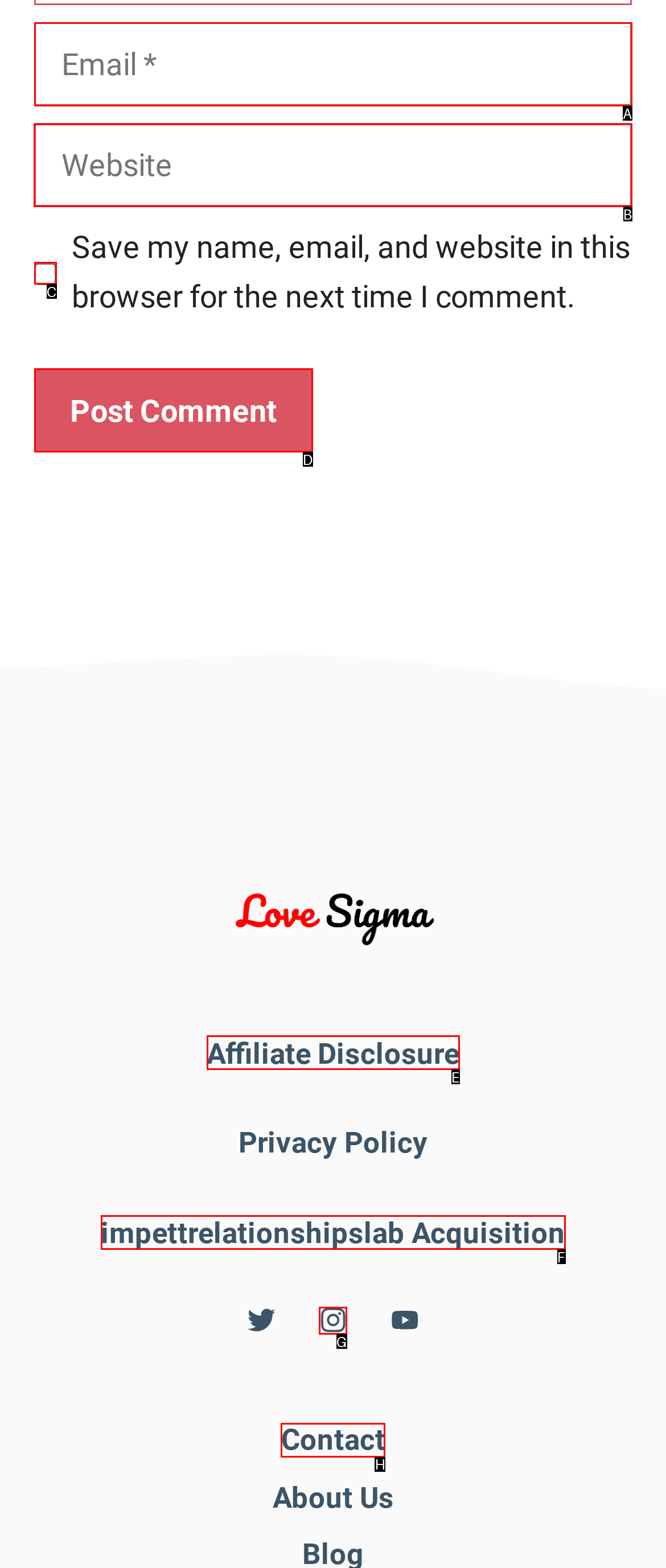Given the task: Input website URL, tell me which HTML element to click on.
Answer with the letter of the correct option from the given choices.

B